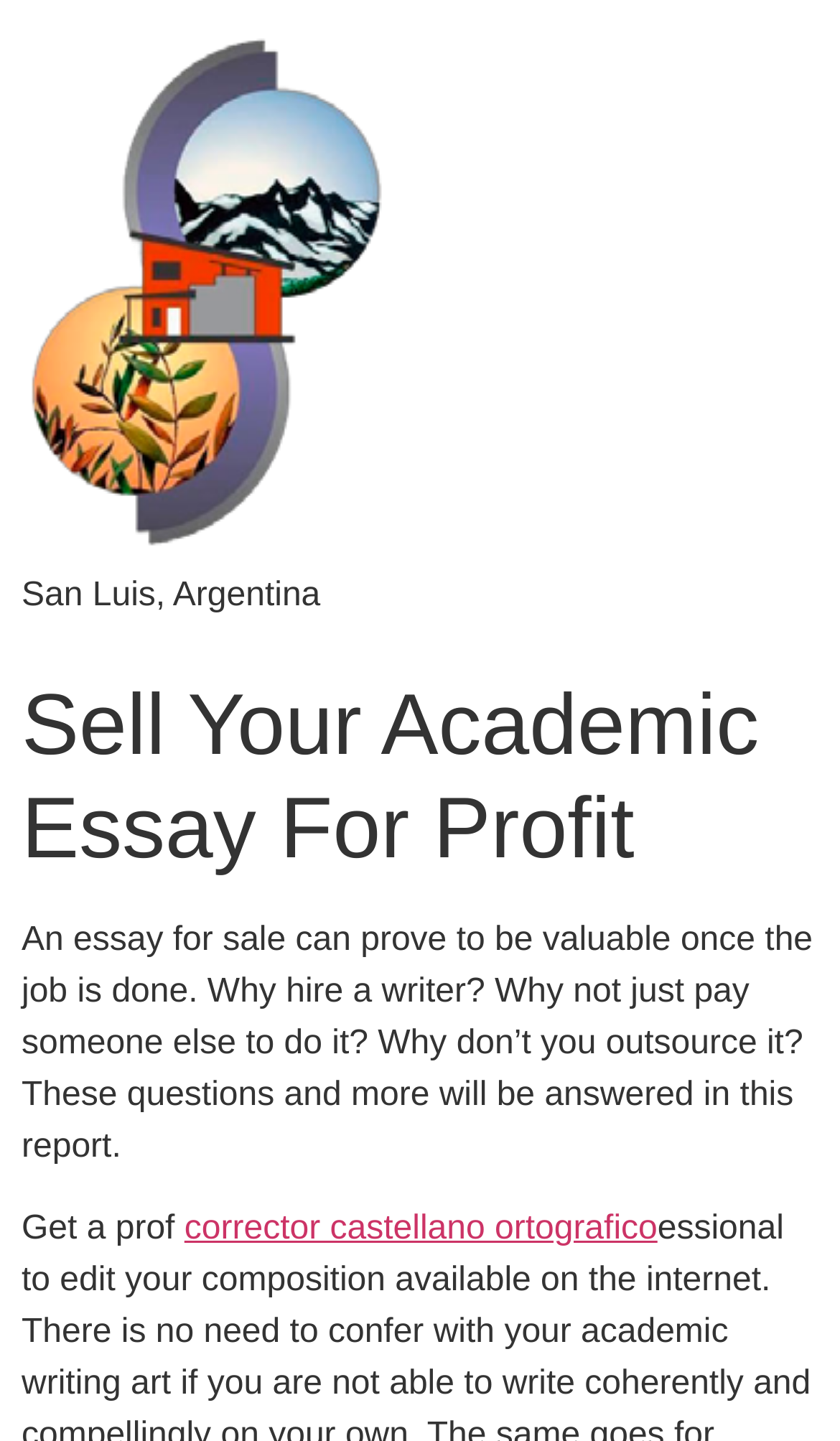What is the tone of the webpage?
Using the image, elaborate on the answer with as much detail as possible.

The webpage has a formal and informative tone, as evident from the static text 'An essay for sale can prove to be valuable once the job is done. Why hire a writer? Why not just pay someone else to do it? Why don’t you outsource it? These questions and more will be answered in this report.' which suggests that the webpage aims to provide information and answer questions.